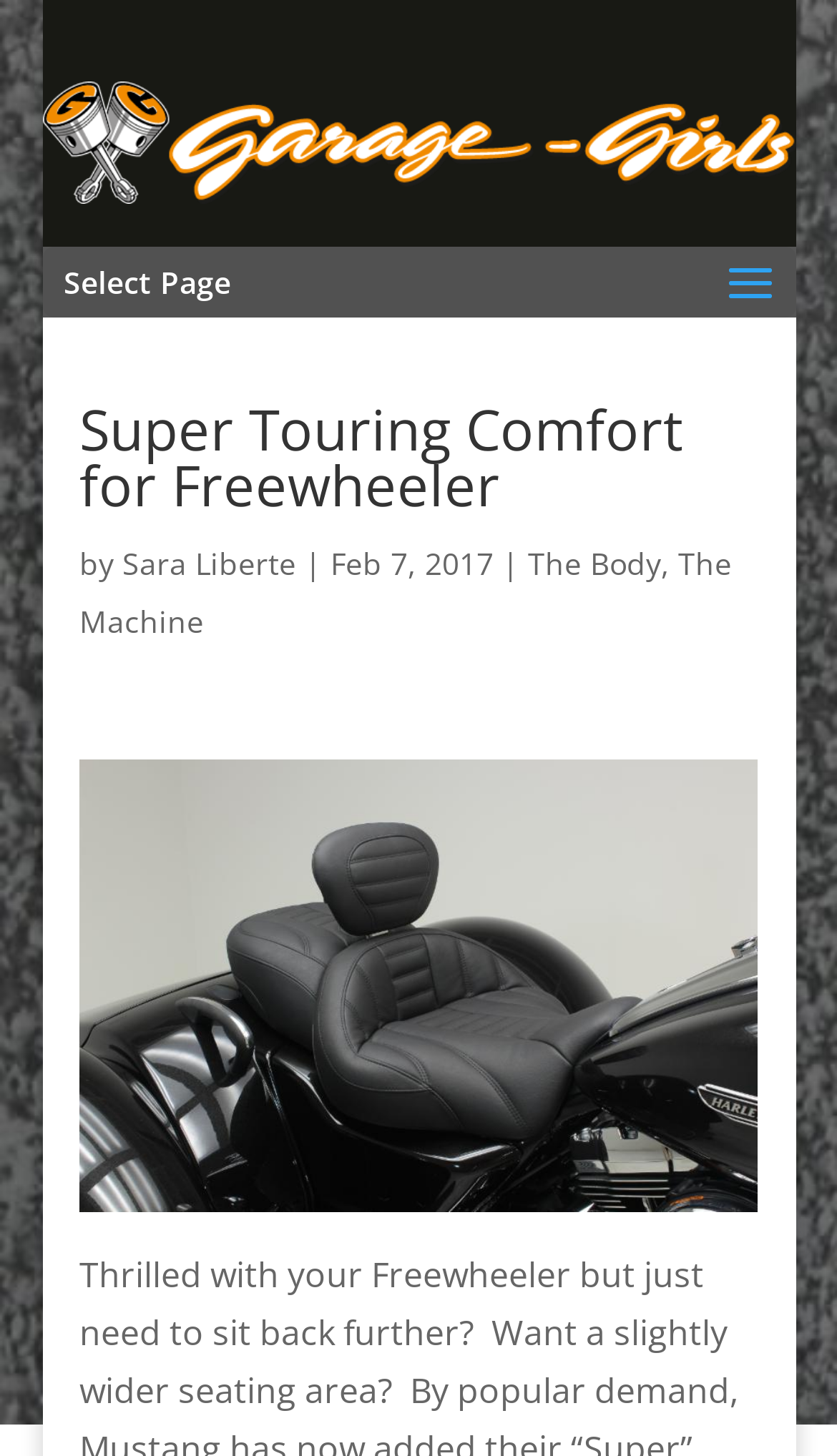What are the two related topics mentioned? Based on the image, give a response in one word or a short phrase.

The Body, The Machine